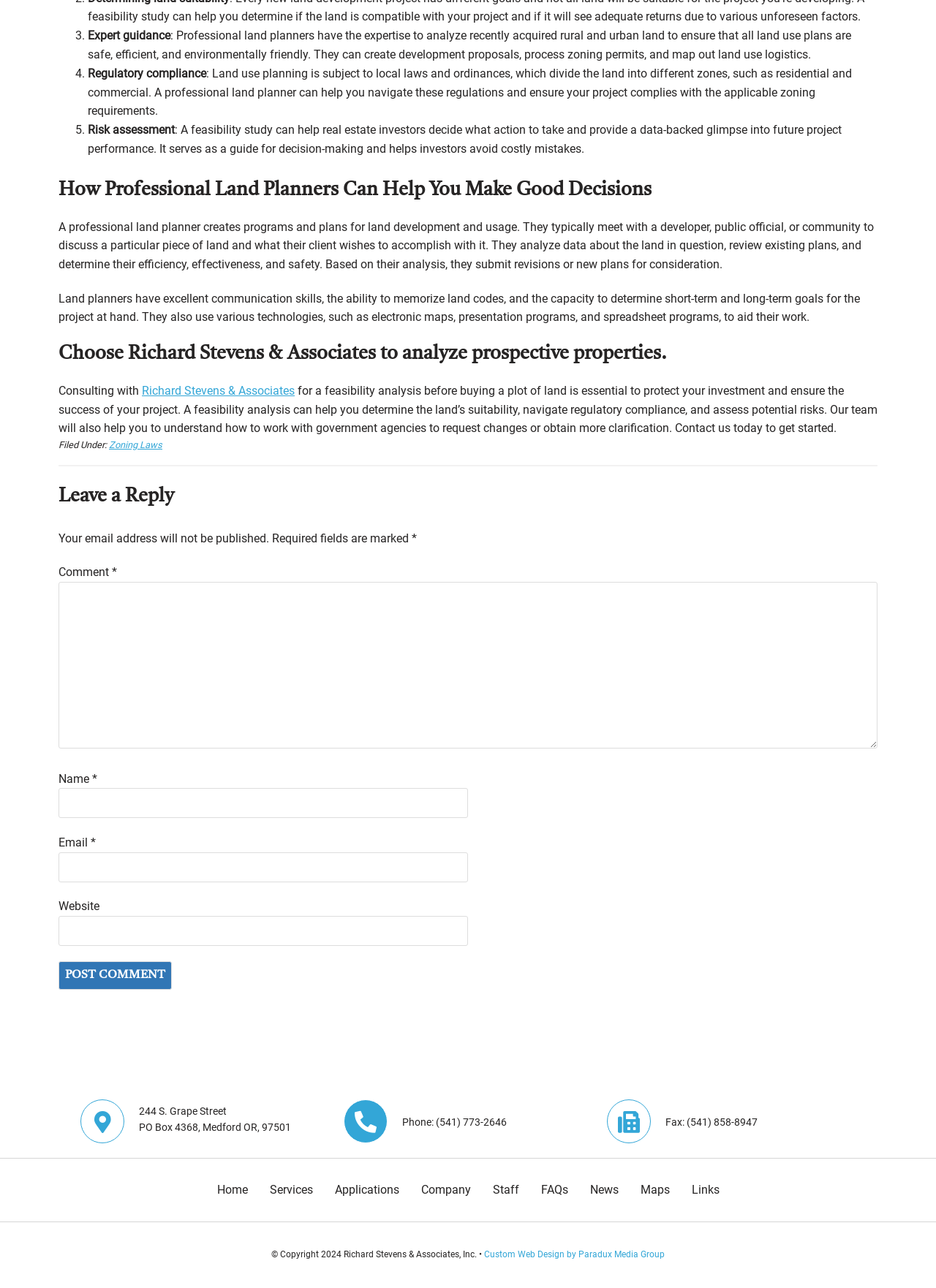Determine the coordinates of the bounding box that should be clicked to complete the instruction: "Fill in the 'Comment' field". The coordinates should be represented by four float numbers between 0 and 1: [left, top, right, bottom].

[0.062, 0.452, 0.938, 0.581]